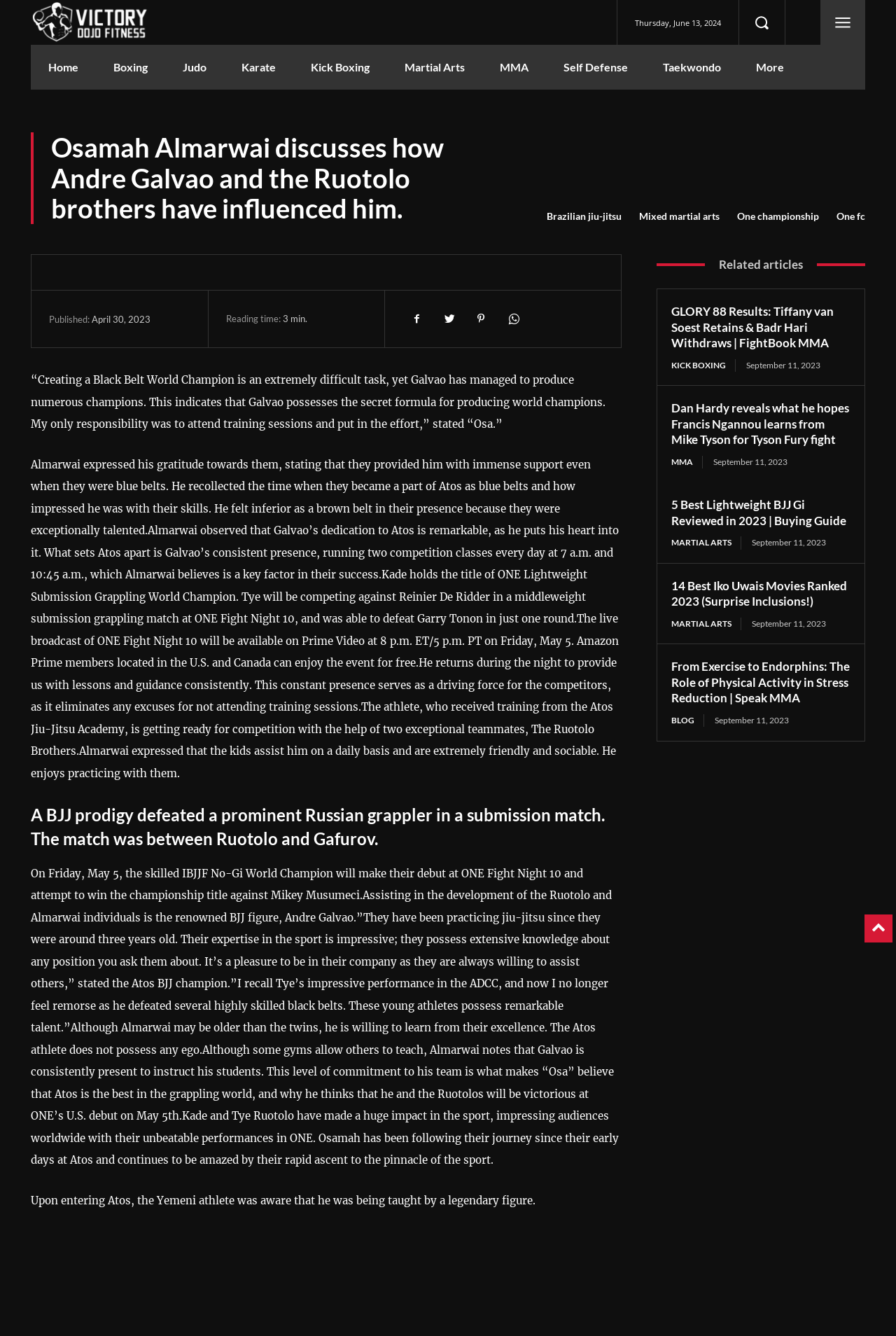Please find and generate the text of the main header of the webpage.

Osamah Almarwai discusses how Andre Galvao and the Ruotolo brothers have influenced him.